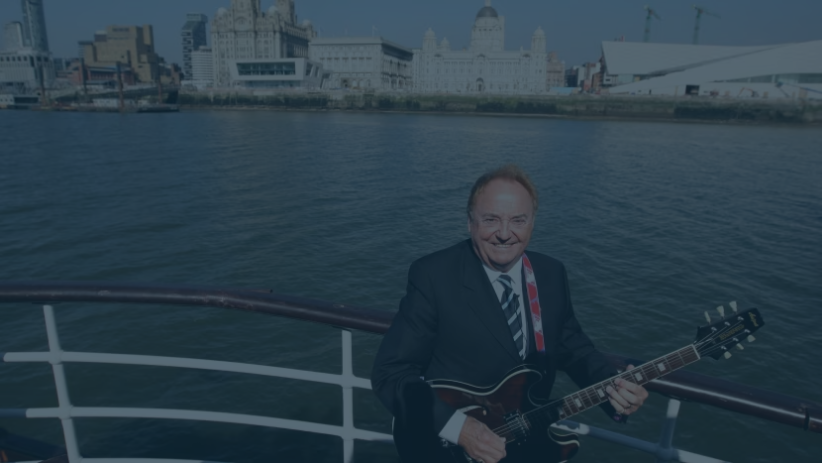Offer a detailed explanation of what is depicted in the image.

The image captures a moment near the River Mersey, featuring Gerry Marsden, a beloved entertainer known for his contributions to music and television. He is smiling while holding a guitar, dressed in a formal suit with a tie that includes stripes, suggesting a celebratory or reflective atmosphere. The background showcases the iconic waterfront of Liverpool, with notable historic buildings that mark the city's landscape. Onlookers can sense a connection to the cultural heritage of the area, particularly as this scene relates to the emotional farewell during his funeral. The occasion reflects the deep affection and respect shown to Gerry Marsden by his family and fans alike.